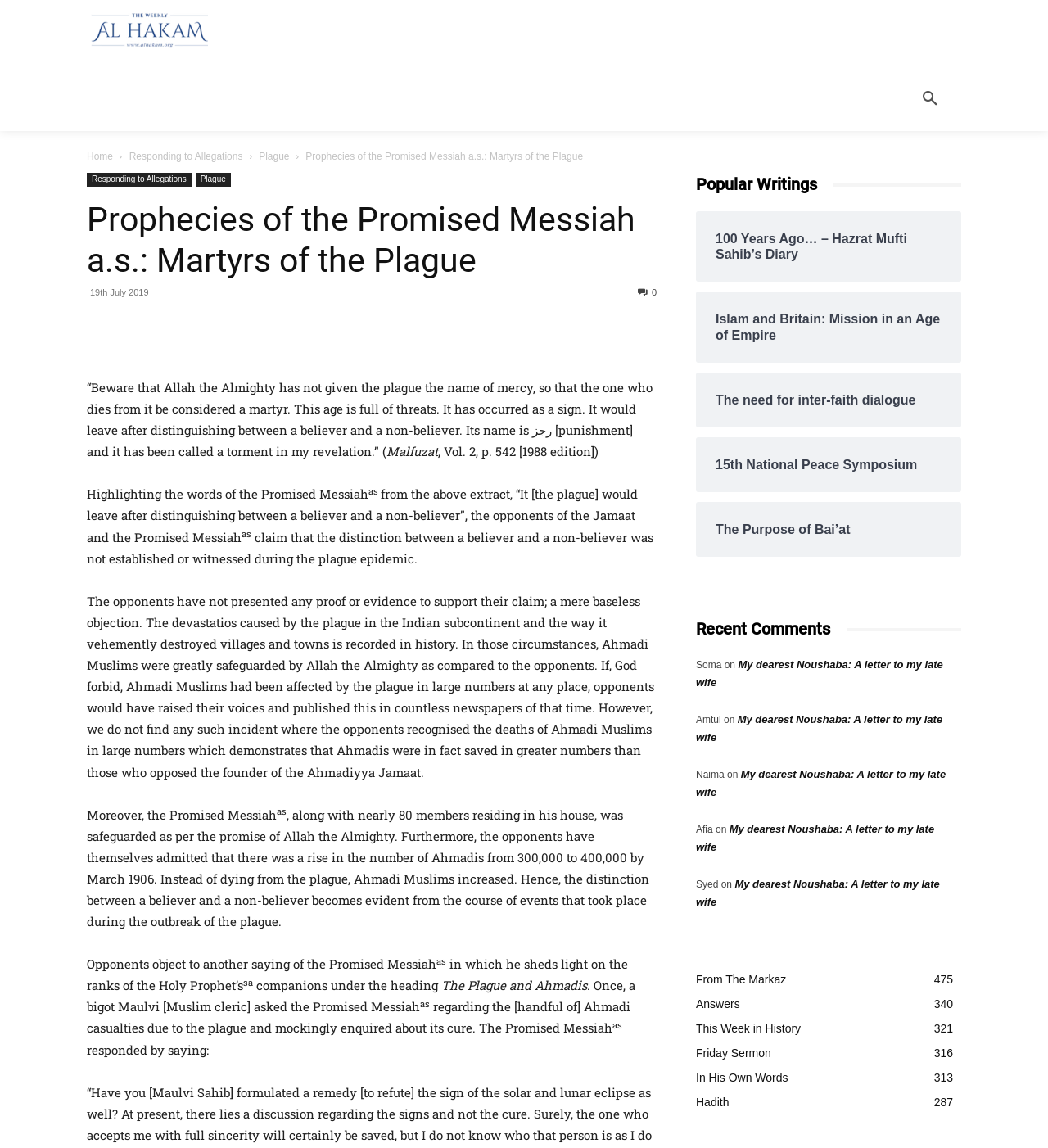Answer the question with a single word or phrase: 
What is the name of the event mentioned in the article?

National Peace Symposium